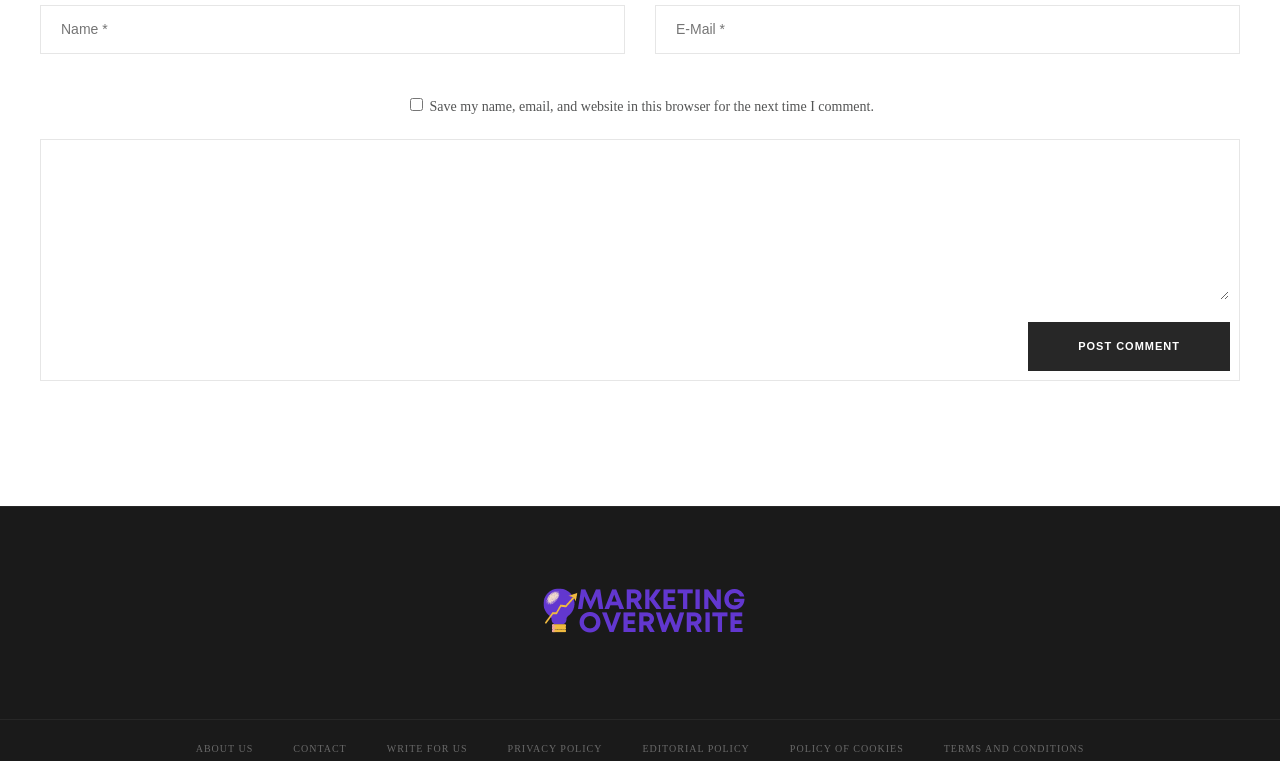Provide a one-word or brief phrase answer to the question:
What is the text on the button?

POST COMMENT